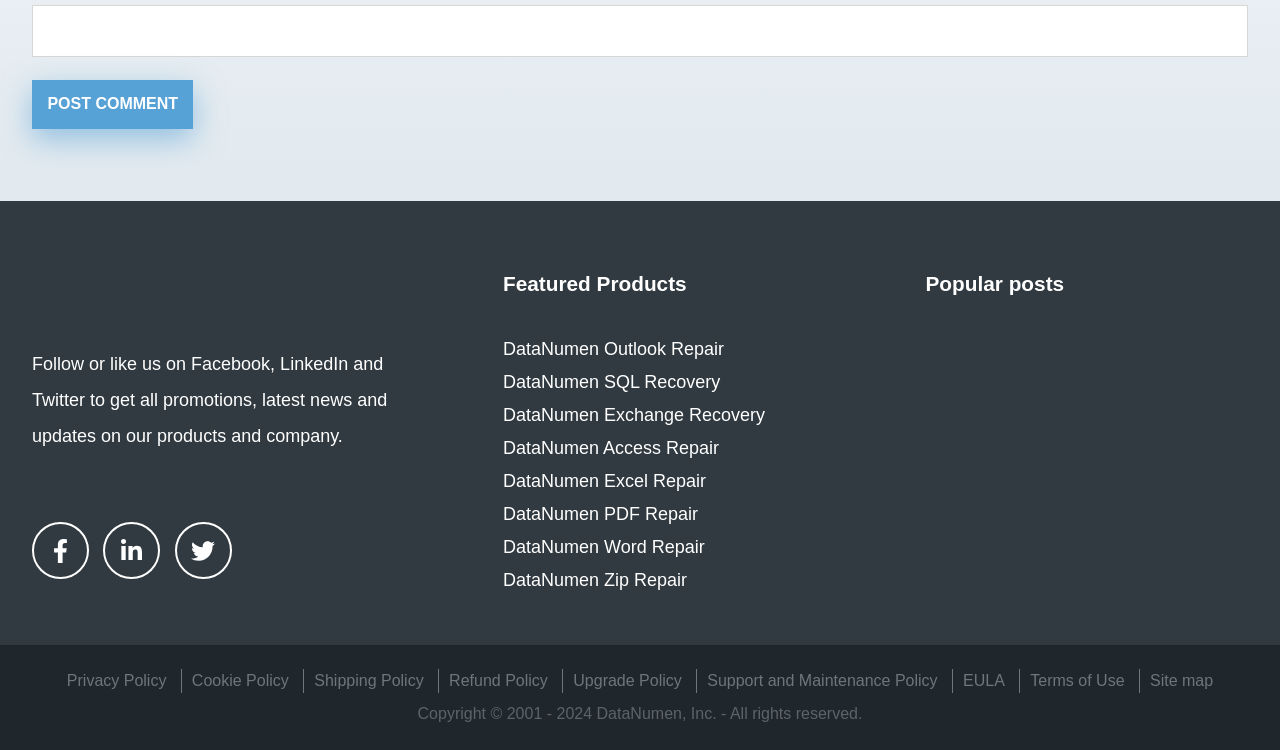Provide a single word or phrase answer to the question: 
What is the purpose of the textbox?

Email input